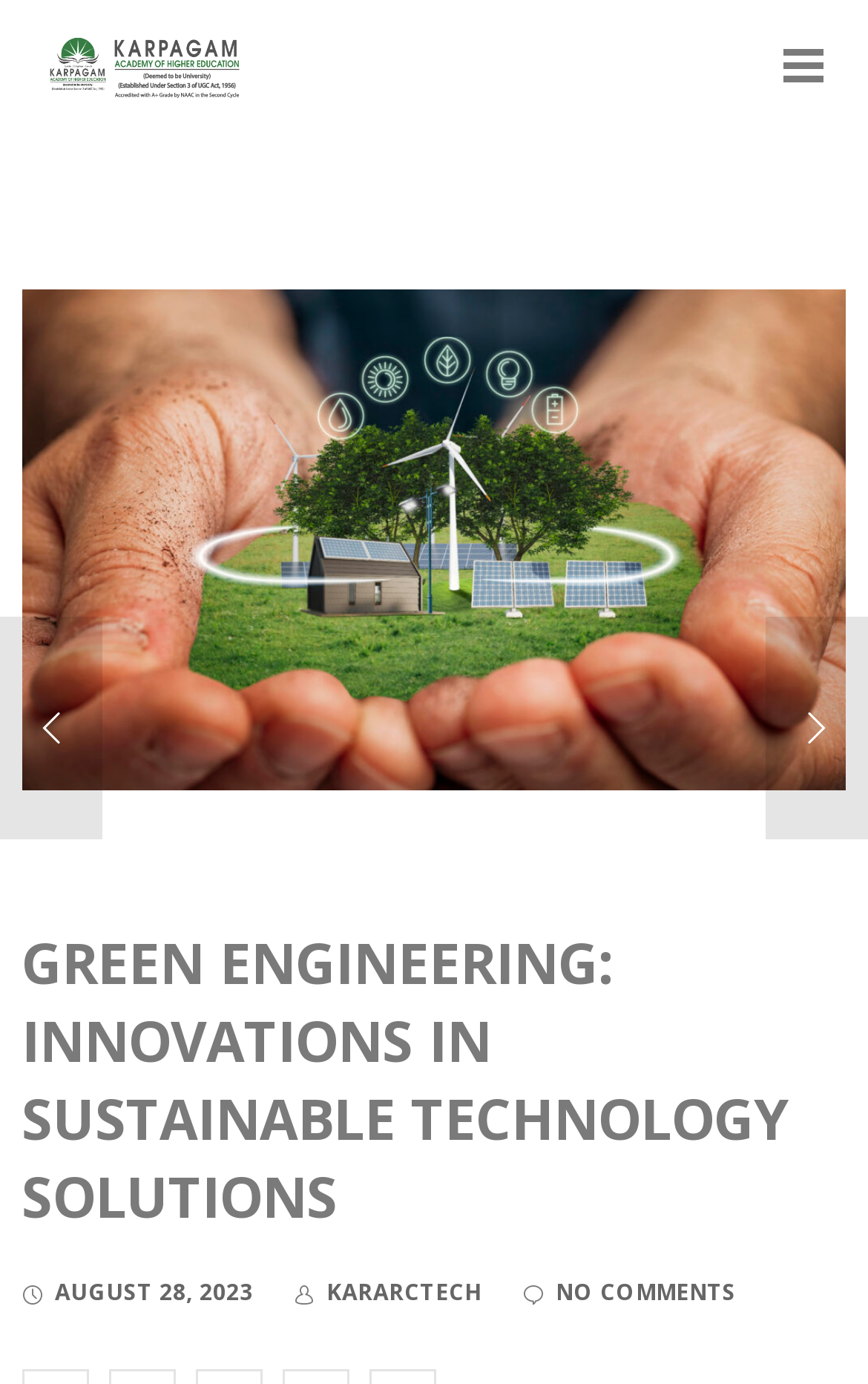Explain the features and main sections of the webpage comprehensively.

The webpage is about green engineering and its contributions to sustainable architecture. At the top left, there is a link to "Karpagam Architecture" accompanied by a small image with the same name. Below this, there is a large image that takes up most of the width of the page, titled "Importance Of Green Buildings And Its Innovations". 

Above the center of the page, there is a prominent heading that reads "GREEN ENGINEERING: INNOVATIONS IN SUSTAINABLE TECHNOLOGY SOLUTIONS". At the bottom of the page, there are three elements aligned horizontally. From left to right, there is a time element showing the date "AUGUST 28, 2023", a link to "KARARCTECH", and another link to "NO COMMENTS". 

On the right side of the page, there is a link represented by an icon, and on the left side, there is another link represented by a similar icon. These icons are positioned roughly in the middle of the page vertically.